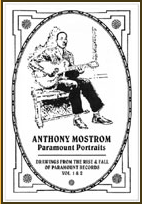Answer the following in one word or a short phrase: 
What is the medium used by Anthony Mostrom to create portraits?

ink